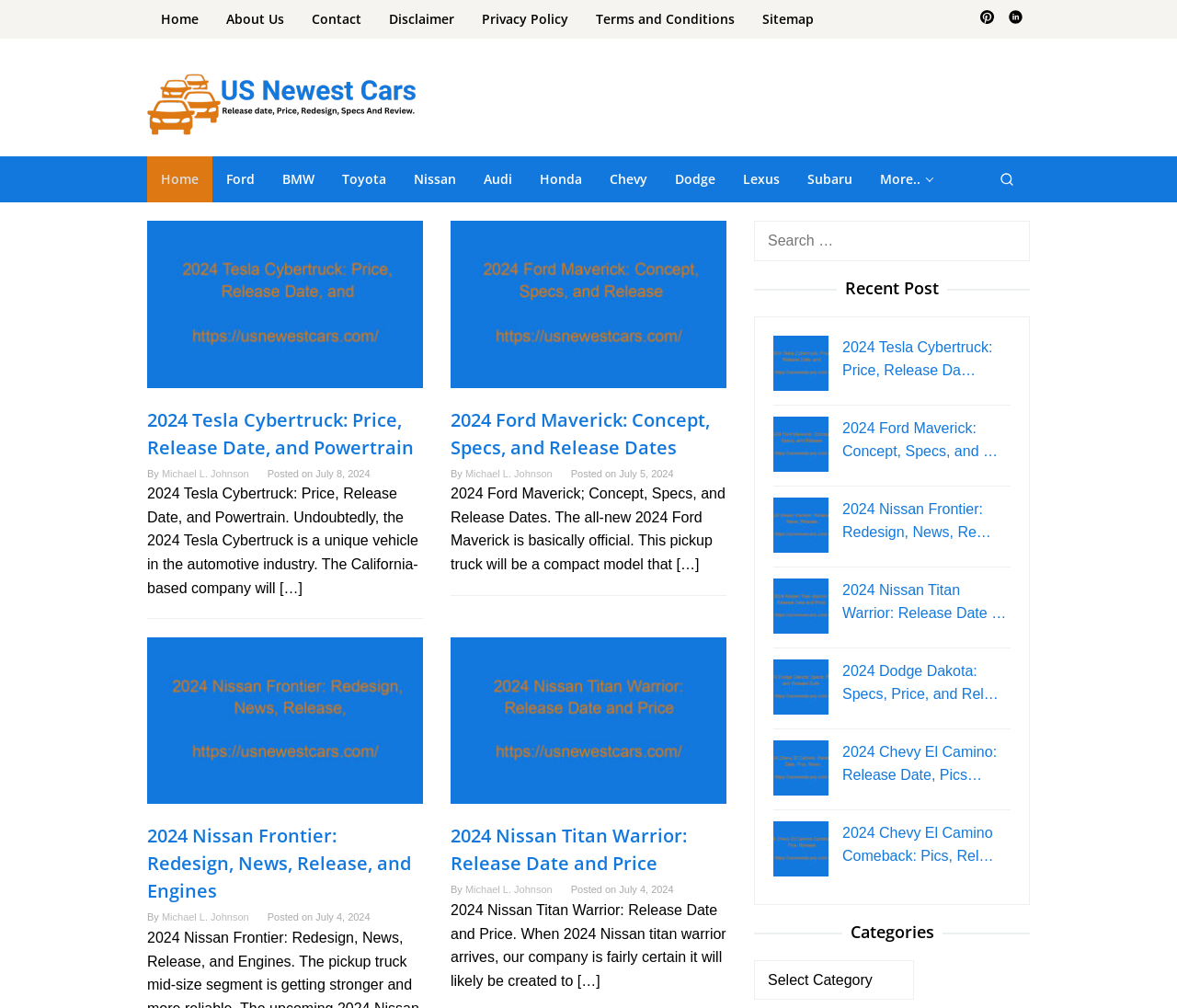Can you show the bounding box coordinates of the region to click on to complete the task described in the instruction: "Get Customer Support"?

None